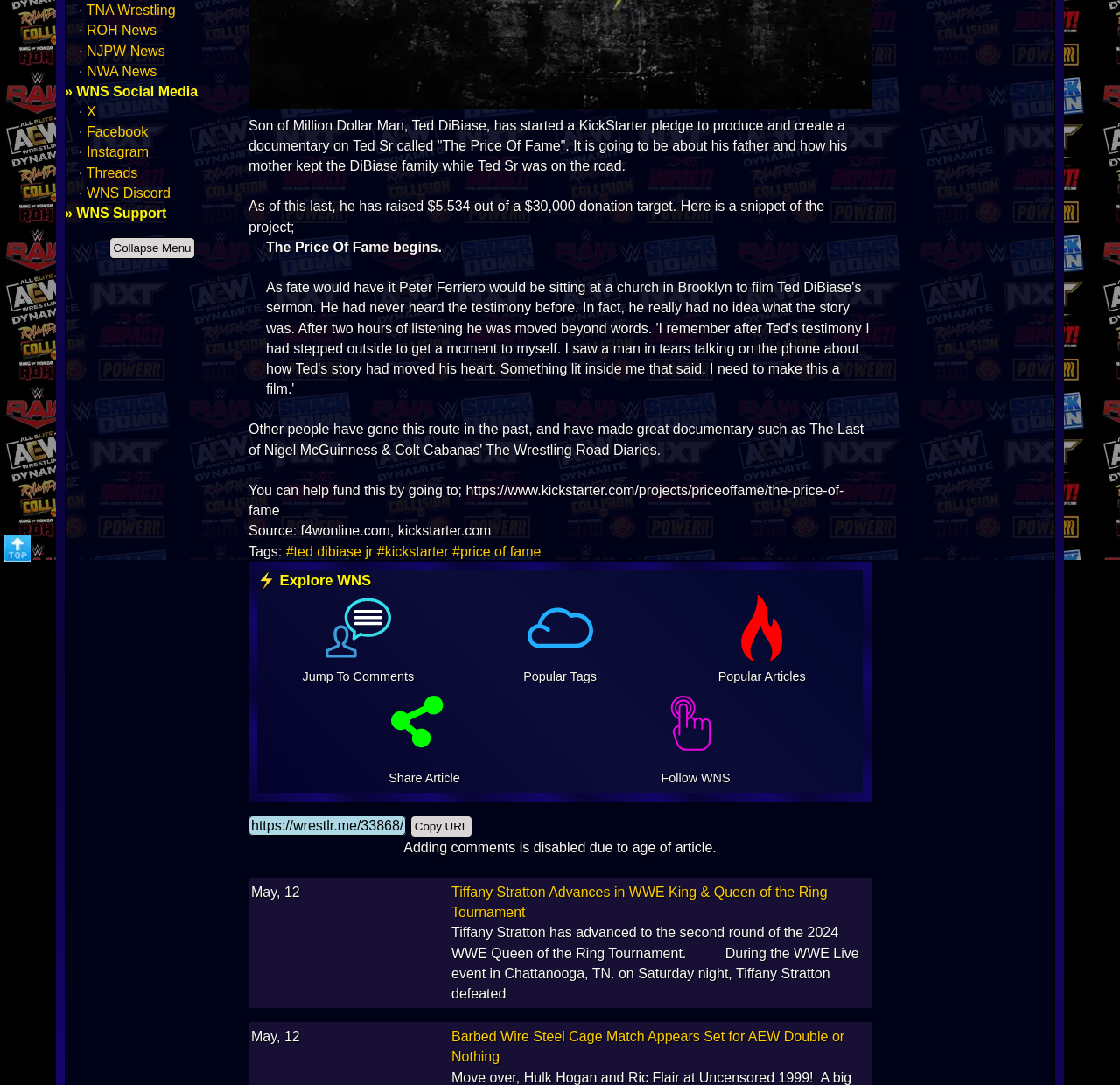Based on the element description #price of fame, identify the bounding box coordinates for the UI element. The coordinates should be in the format (top-left x, top-left y, bottom-right x, bottom-right y) and within the 0 to 1 range.

[0.404, 0.501, 0.483, 0.515]